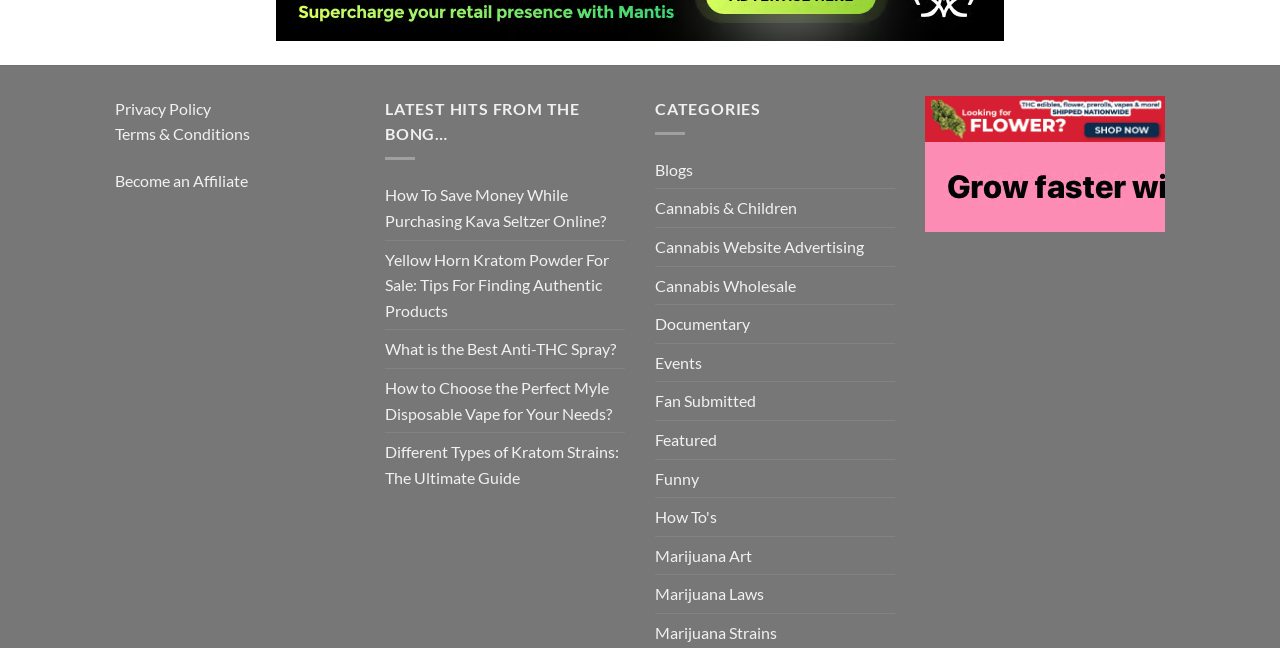What is the position of the link 'Terms & Conditions' relative to the link 'Privacy Policy'?
Kindly give a detailed and elaborate answer to the question.

The link 'Terms & Conditions' has a y1 coordinate of 0.192, which is greater than the y1 coordinate of 0.152 of the link 'Privacy Policy', indicating that 'Terms & Conditions' is located below 'Privacy Policy'.